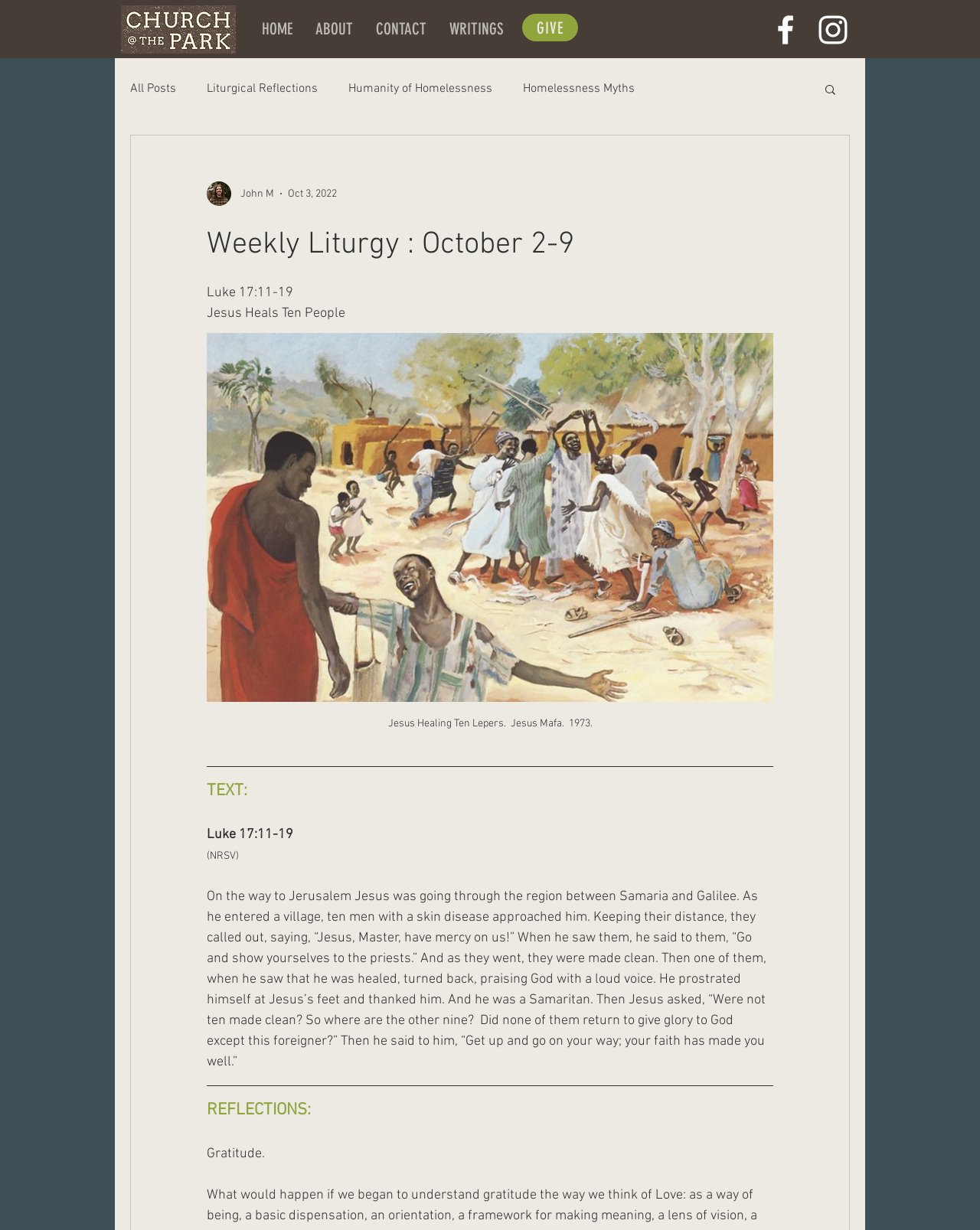Please identify the bounding box coordinates of the region to click in order to complete the task: "Check the Facebook page". The coordinates must be four float numbers between 0 and 1, specified as [left, top, right, bottom].

[0.782, 0.009, 0.821, 0.04]